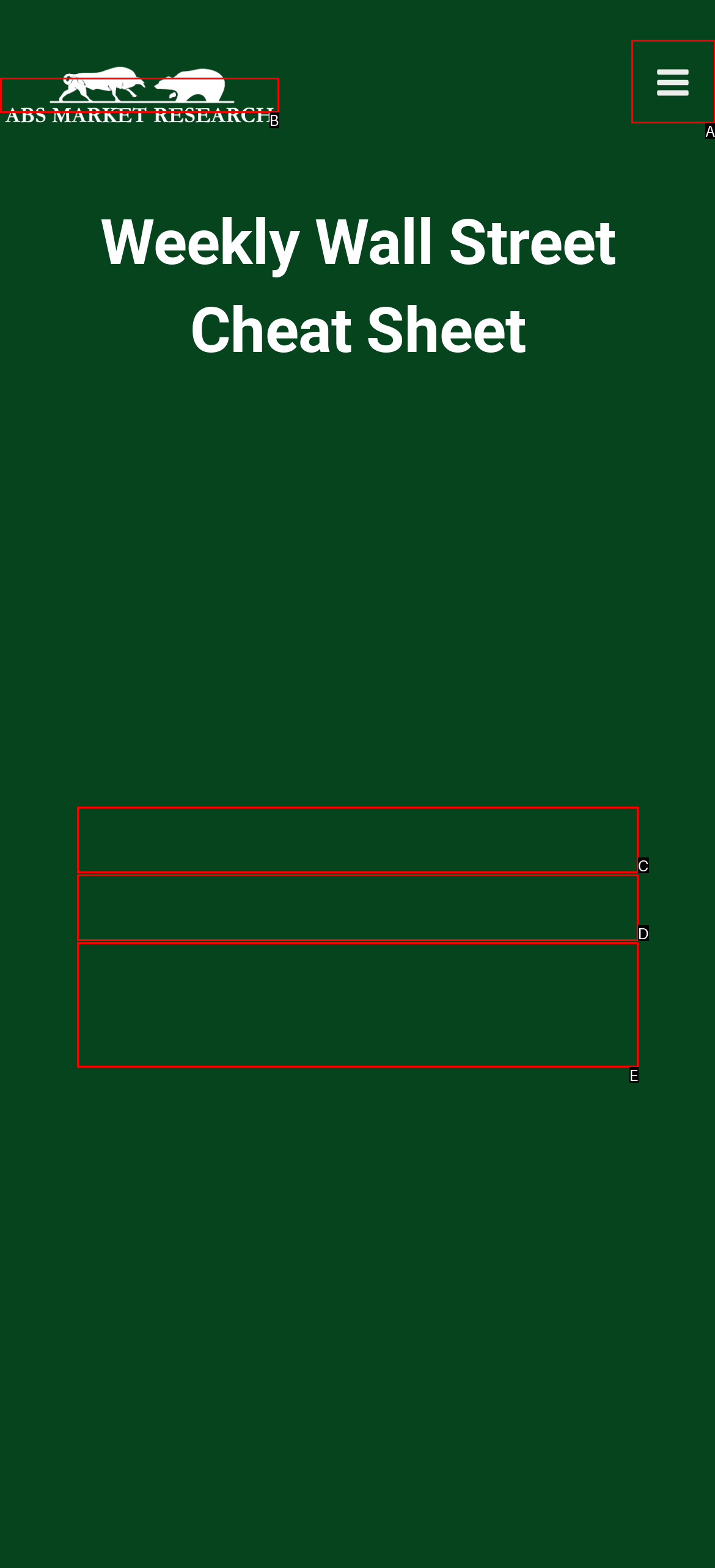Refer to the description: parent_node: Your email name="email" and choose the option that best fits. Provide the letter of that option directly from the options.

D